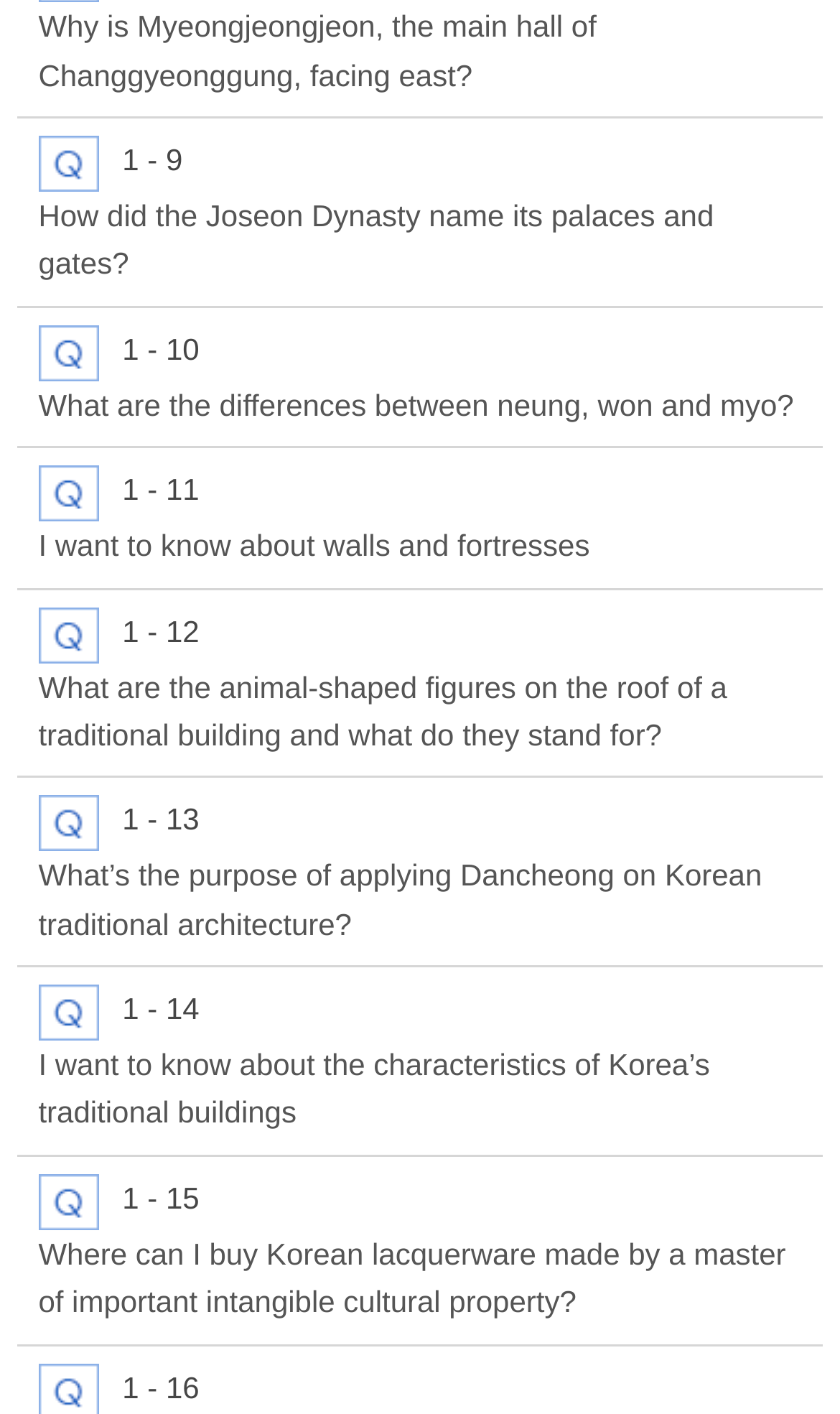Find and indicate the bounding box coordinates of the region you should select to follow the given instruction: "Discover the purpose of applying Dancheong on Korean traditional architecture".

[0.046, 0.602, 0.954, 0.671]